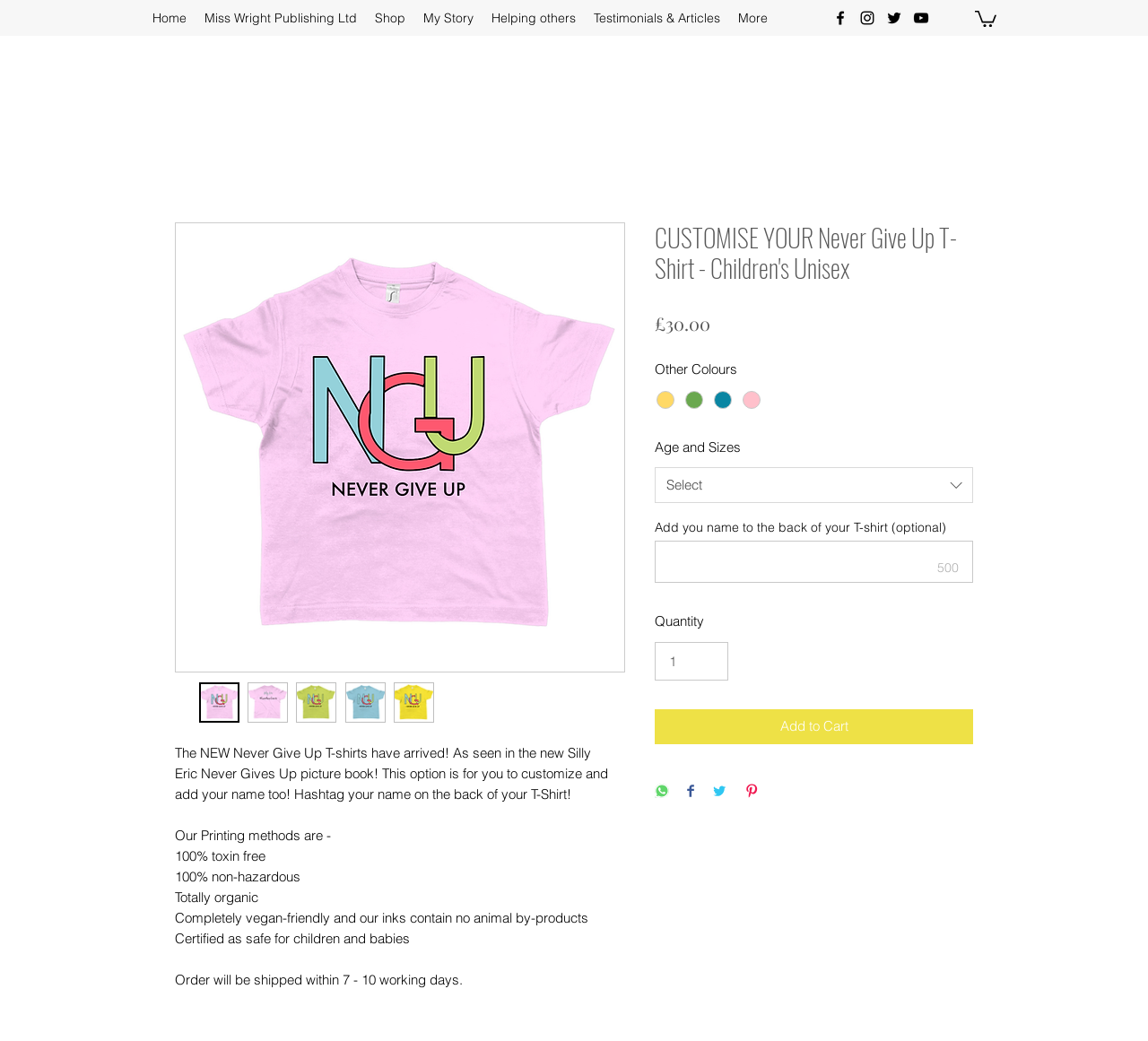How many color options are available for the T-shirt?
Please respond to the question with a detailed and thorough explanation.

The color options for the T-shirt can be found in the 'Other Colours' section, where there are 5 radio buttons for different colors: Yellow, Green, Blue, Pink, and the default color.